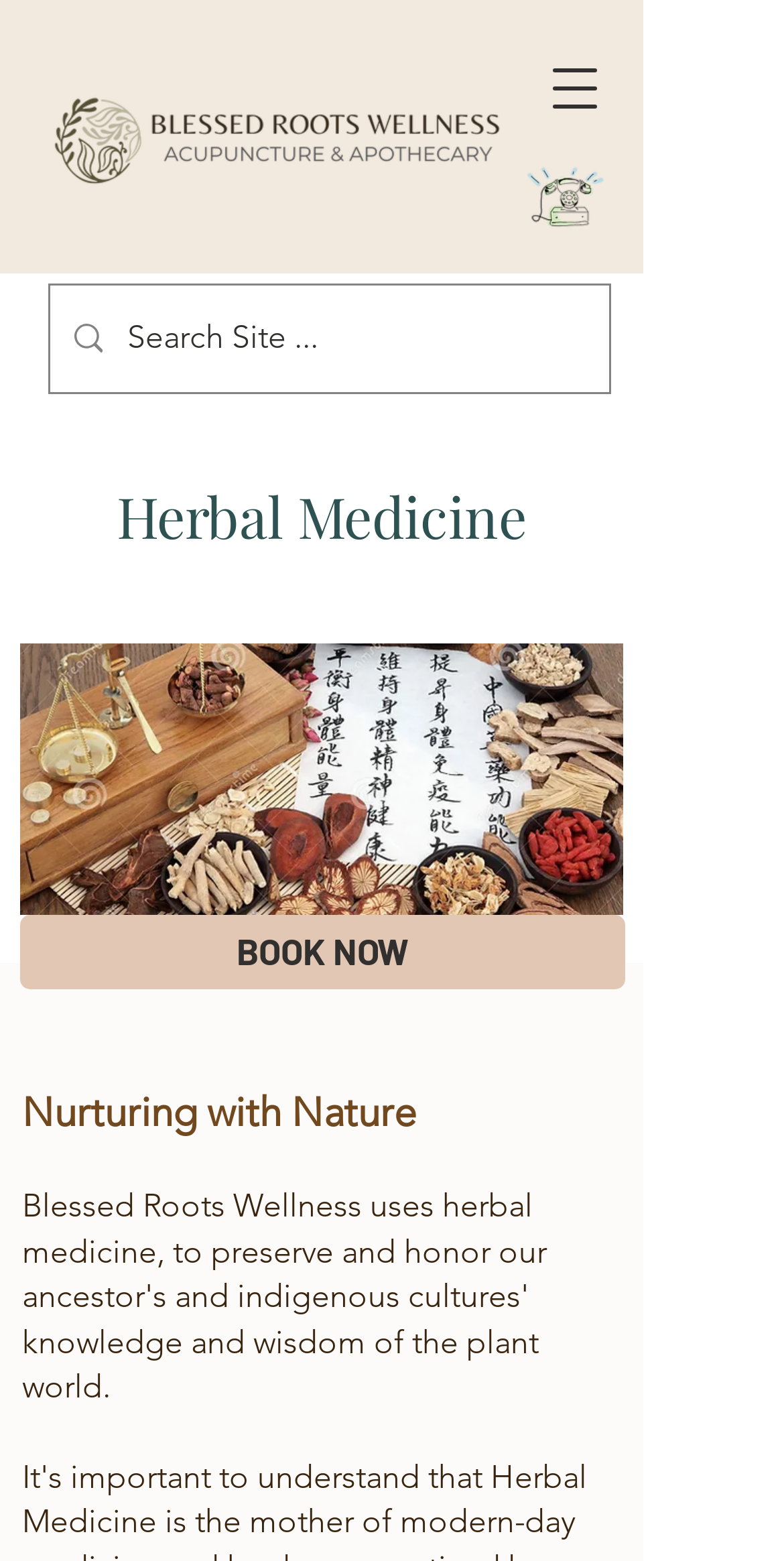Generate an in-depth caption that captures all aspects of the webpage.

The webpage appears to be the homepage of Blessed Roots Wellness, an herbal apothecary that combines traditional and western herbal medicine. At the top left of the page, there is a search bar with a magnifying glass icon, allowing users to search the site. Below the search bar, there is a heading that reads "Herbal Medicine" in a prominent font.

To the right of the search bar, there is a navigation menu button that, when clicked, opens a dialog box. Above the navigation menu button, there is an image that showcases various natural health practices, including acupuncture and infrared sauna.

On the left side of the page, there is a large image that appears to be a traditional Chinese apothecary setup, with herbs and scales on a wooden table. Below this image, there is a call-to-action button that reads "BOOK NOW", likely allowing users to schedule an appointment.

At the bottom left of the page, there is a static text that reads "Nurturing with Nature", which may be the tagline or motto of Blessed Roots Wellness. There are also several links and images scattered throughout the page, including a link to "natural health" and an image with a similar theme.

Overall, the webpage has a natural and earthy tone, with a focus on promoting the services and values of Blessed Roots Wellness.